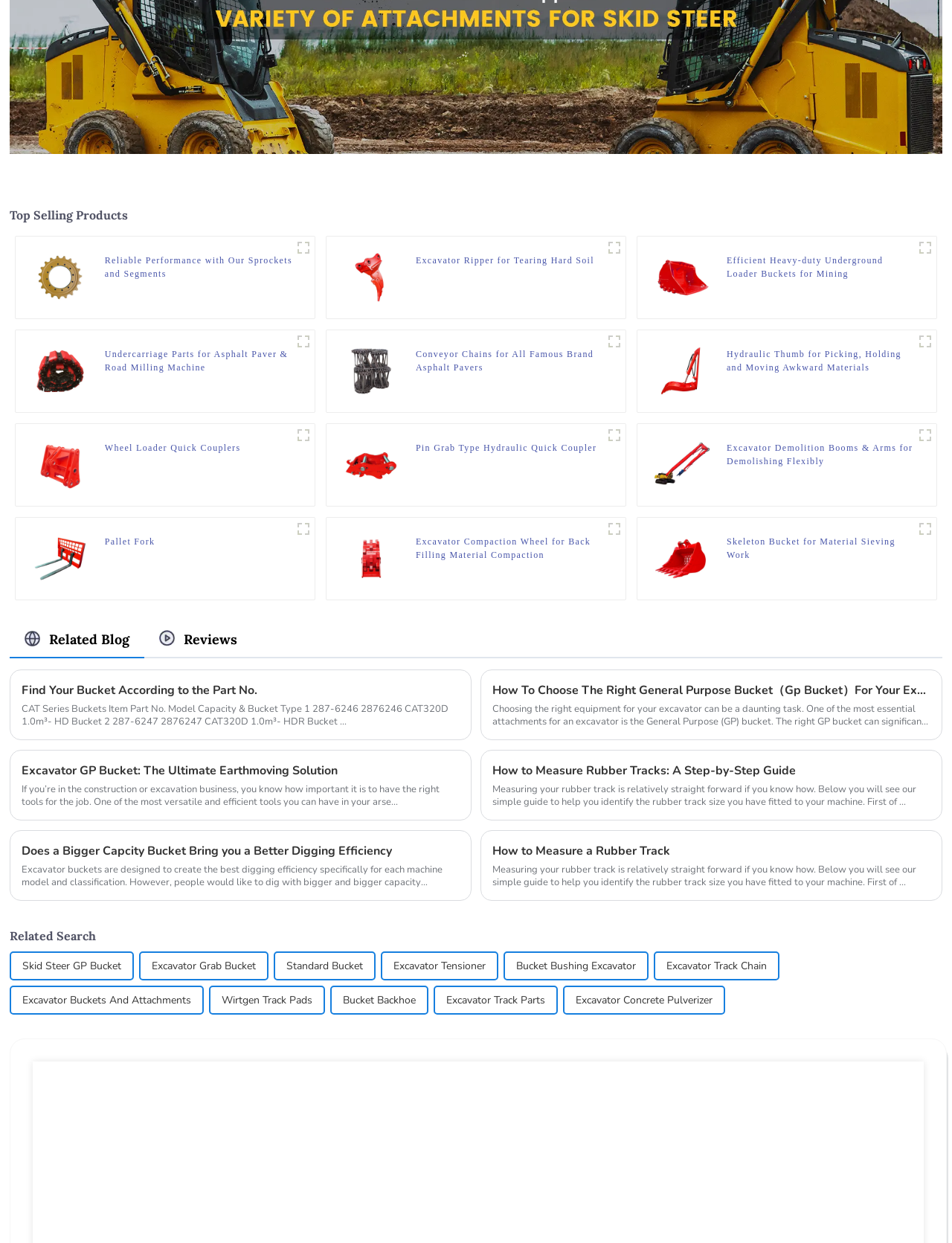Pinpoint the bounding box coordinates for the area that should be clicked to perform the following instruction: "Read about Hydraulic Thumb for Picking, Holding and Moving Awkward Materials".

[0.685, 0.293, 0.748, 0.302]